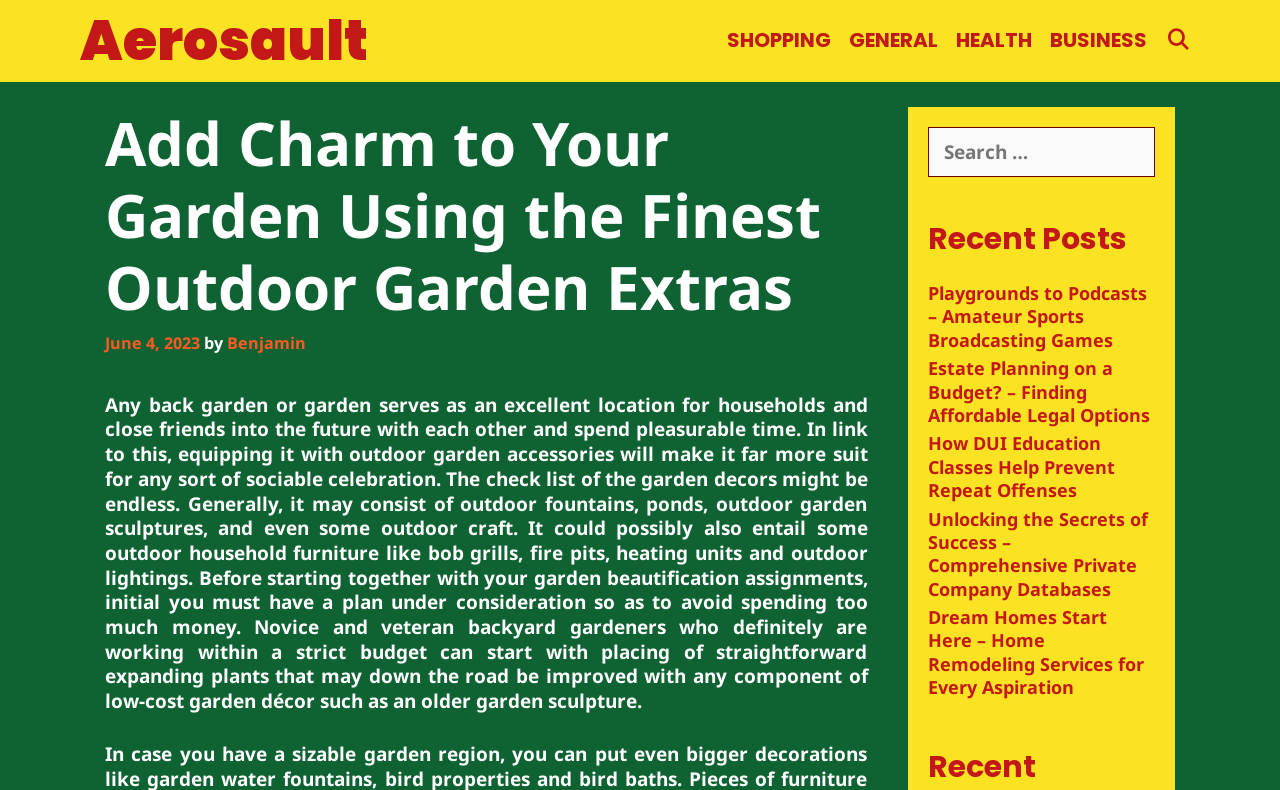Identify the title of the webpage and provide its text content.

Add Charm to Your Garden Using the Finest Outdoor Garden Extras